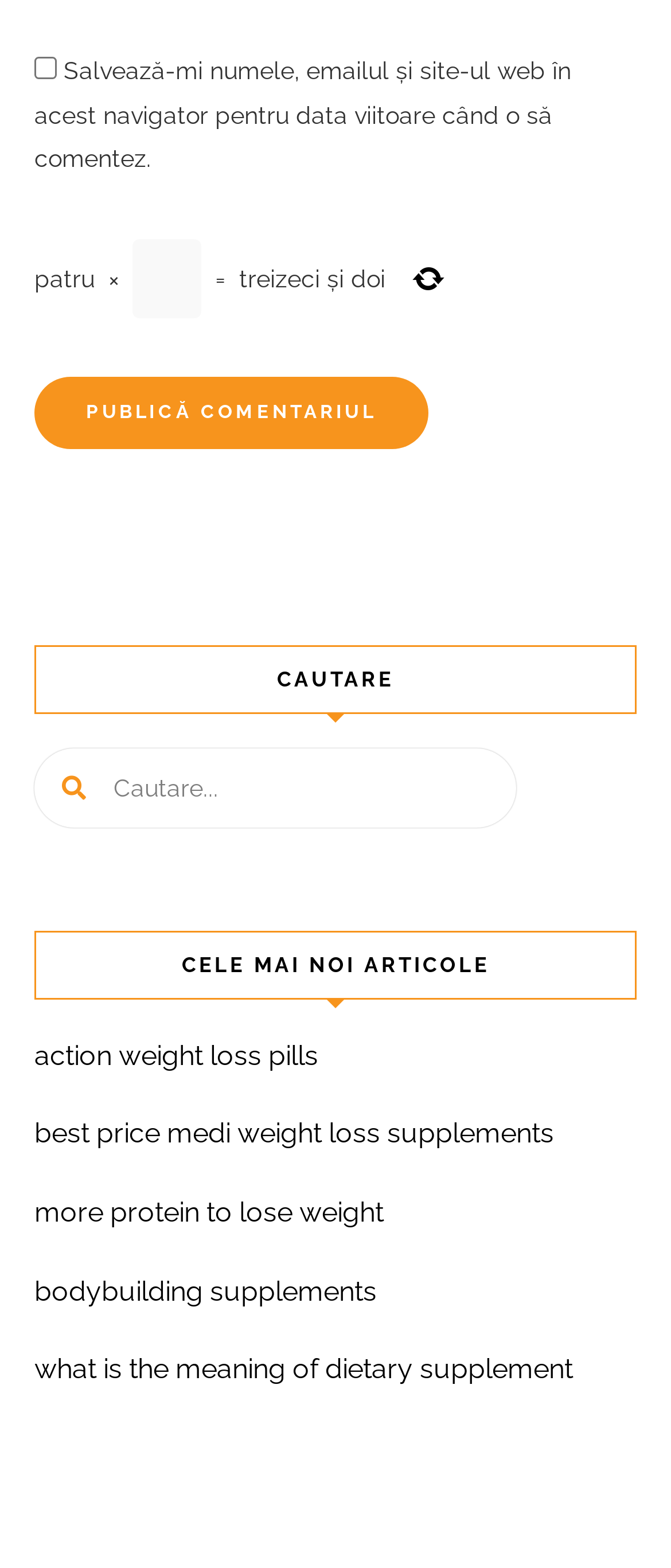Bounding box coordinates are specified in the format (top-left x, top-left y, bottom-right x, bottom-right y). All values are floating point numbers bounded between 0 and 1. Please provide the bounding box coordinate of the region this sentence describes: action weight loss pills

[0.051, 0.663, 0.474, 0.683]